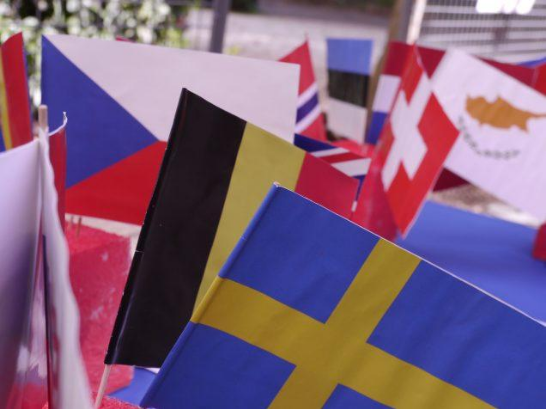Generate a comprehensive description of the image.

The image captures a vibrant display of several flags, prominently including the Czech Republic, Belgium, and Sweden, among others. These flags symbolize the diverse European representation associated with the Erasmus+ programme, which facilitates international collaboration and mobility among educational institutions. The setting appears to be outdoors, with a softened background that hints at greenery, suggesting a welcoming environment for an event or gathering related to intercultural exchange and training. The juxtaposition of different national flags underscores the spirit of unity and collaboration in education, showcasing how Sciences Po Aix is engaged in fostering international connections among faculty and staff through initiatives like the Erasmus+ programme.